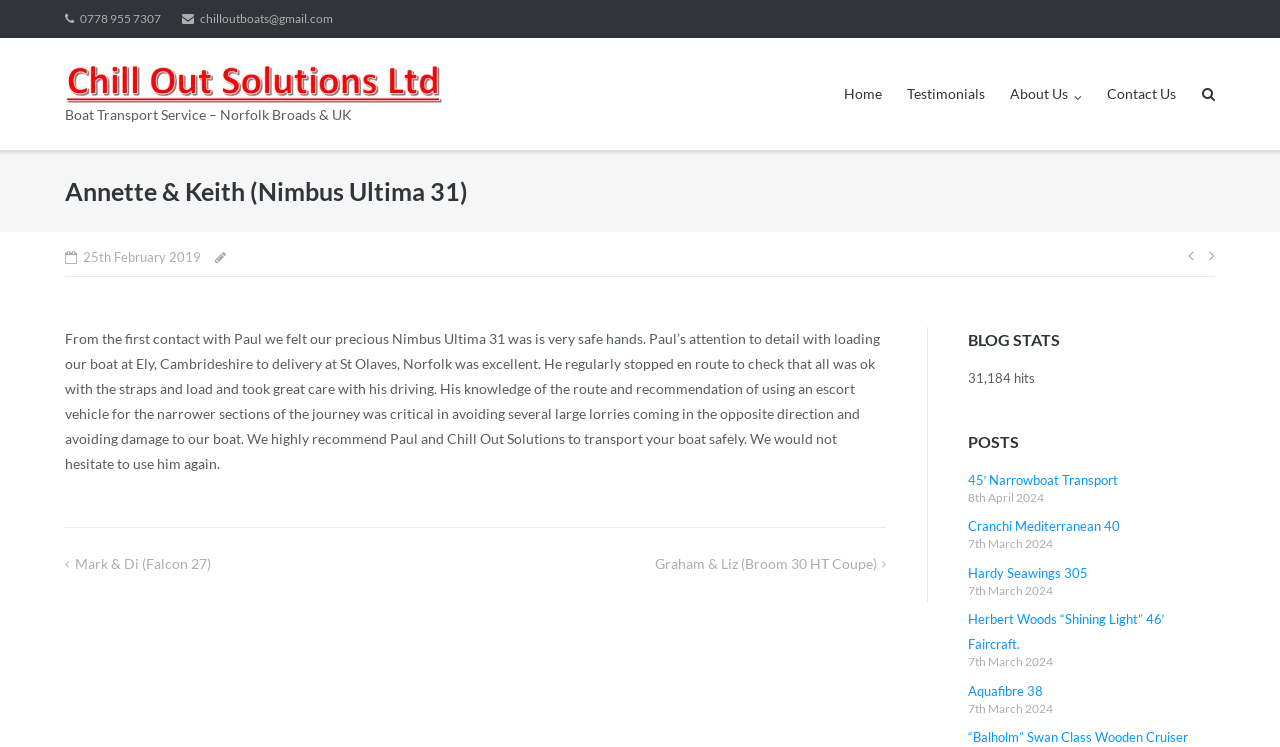Provide the bounding box coordinates for the UI element described in this sentence: "chilloutboats@gmail.com". The coordinates should be four float values between 0 and 1, i.e., [left, top, right, bottom].

[0.142, 0.0, 0.26, 0.051]